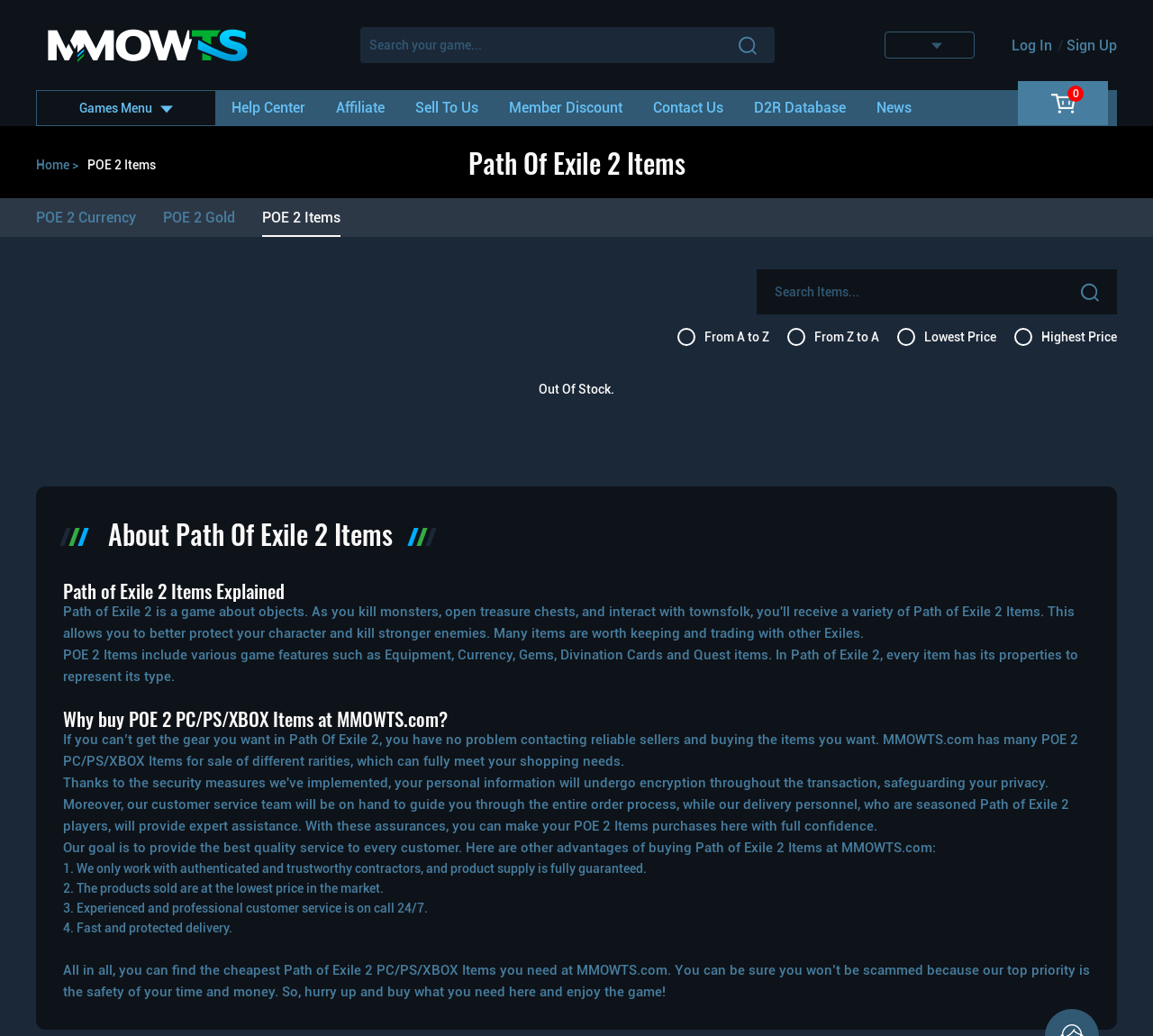Please find the bounding box for the following UI element description. Provide the coordinates in (top-left x, top-left y, bottom-right x, bottom-right y) format, with values between 0 and 1: placeholder="Search your game..."

[0.312, 0.026, 0.671, 0.061]